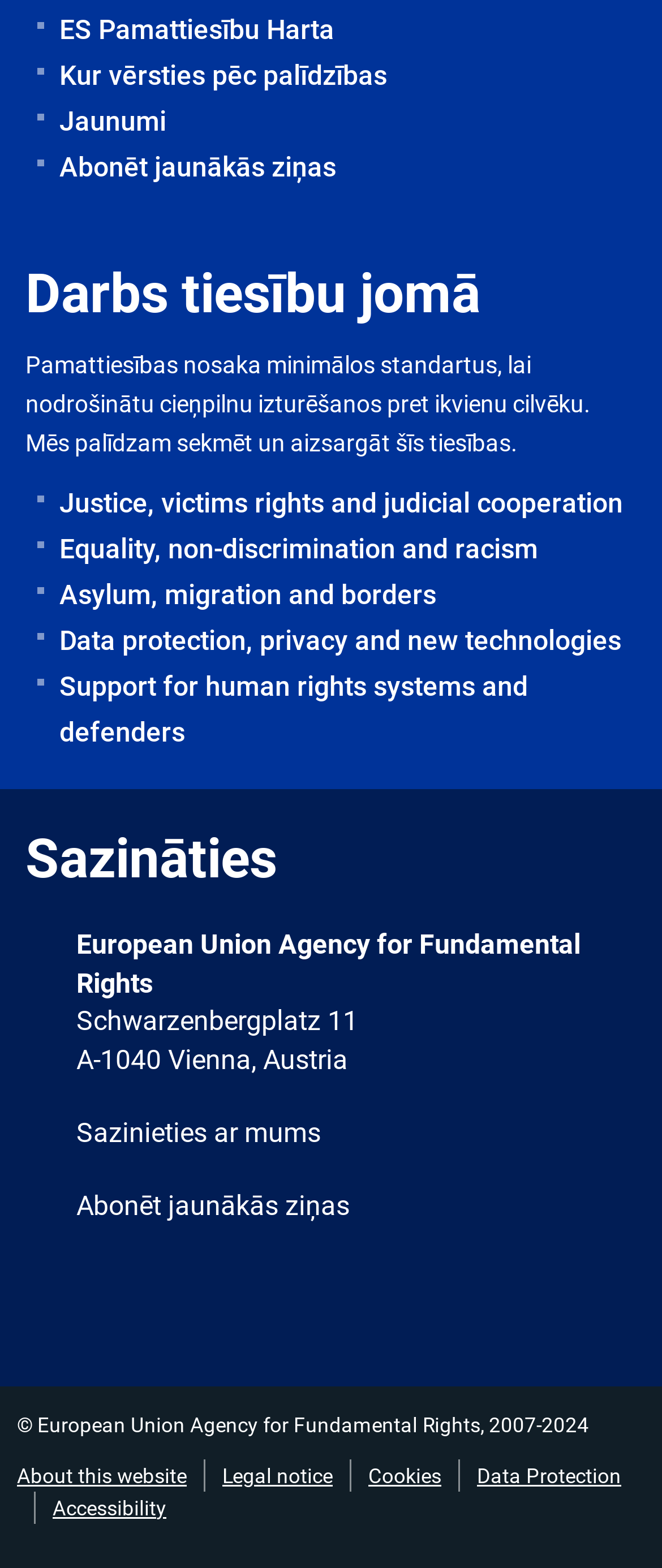How many links are there in the footer section?
Please use the image to provide a one-word or short phrase answer.

5